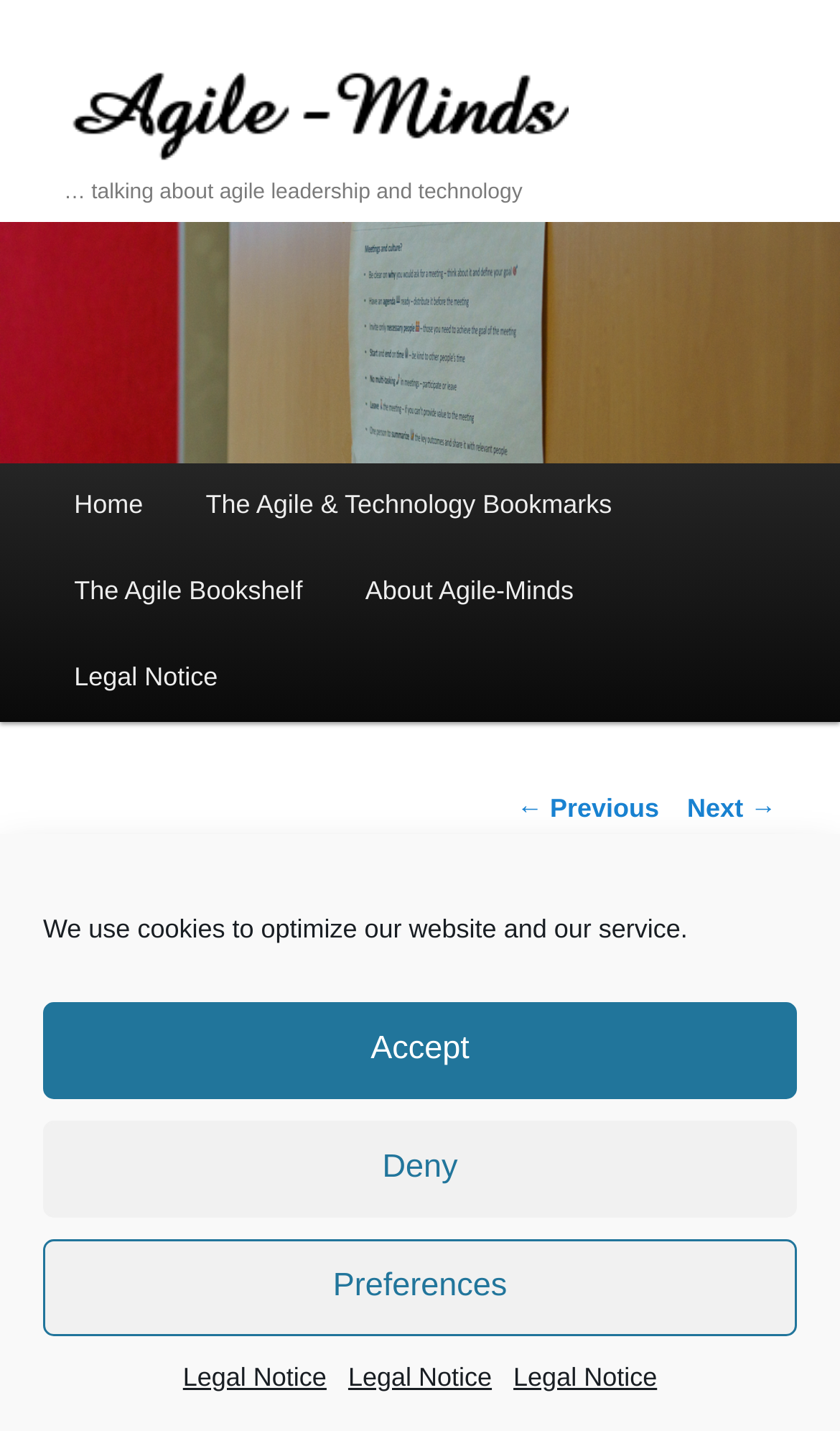Please identify the bounding box coordinates of the element that needs to be clicked to execute the following command: "read the agile and technology bookmarks". Provide the bounding box using four float numbers between 0 and 1, formatted as [left, top, right, bottom].

[0.208, 0.324, 0.766, 0.384]